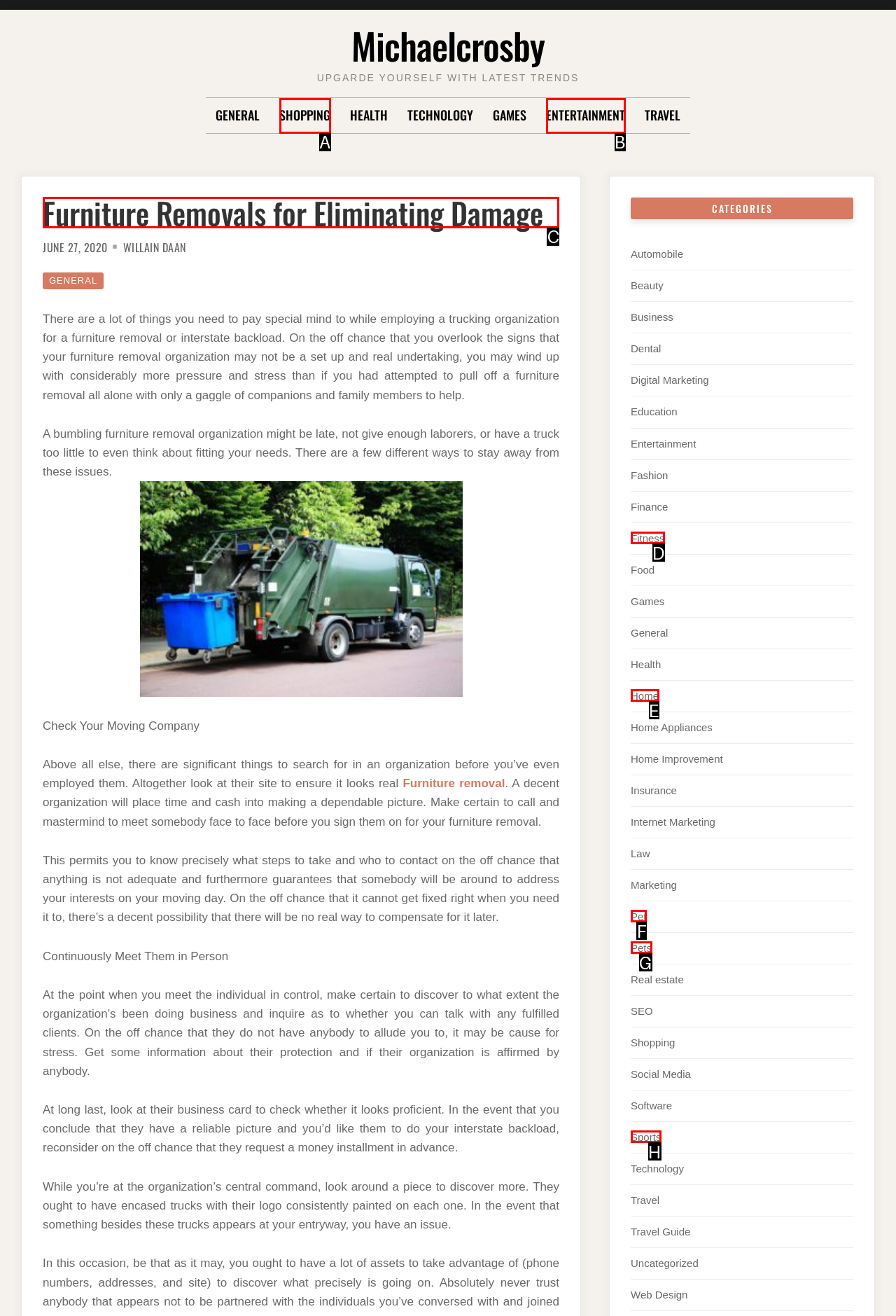Identify the letter of the UI element needed to carry out the task: Read the article about 'Furniture Removals for Eliminating Damage'
Reply with the letter of the chosen option.

C